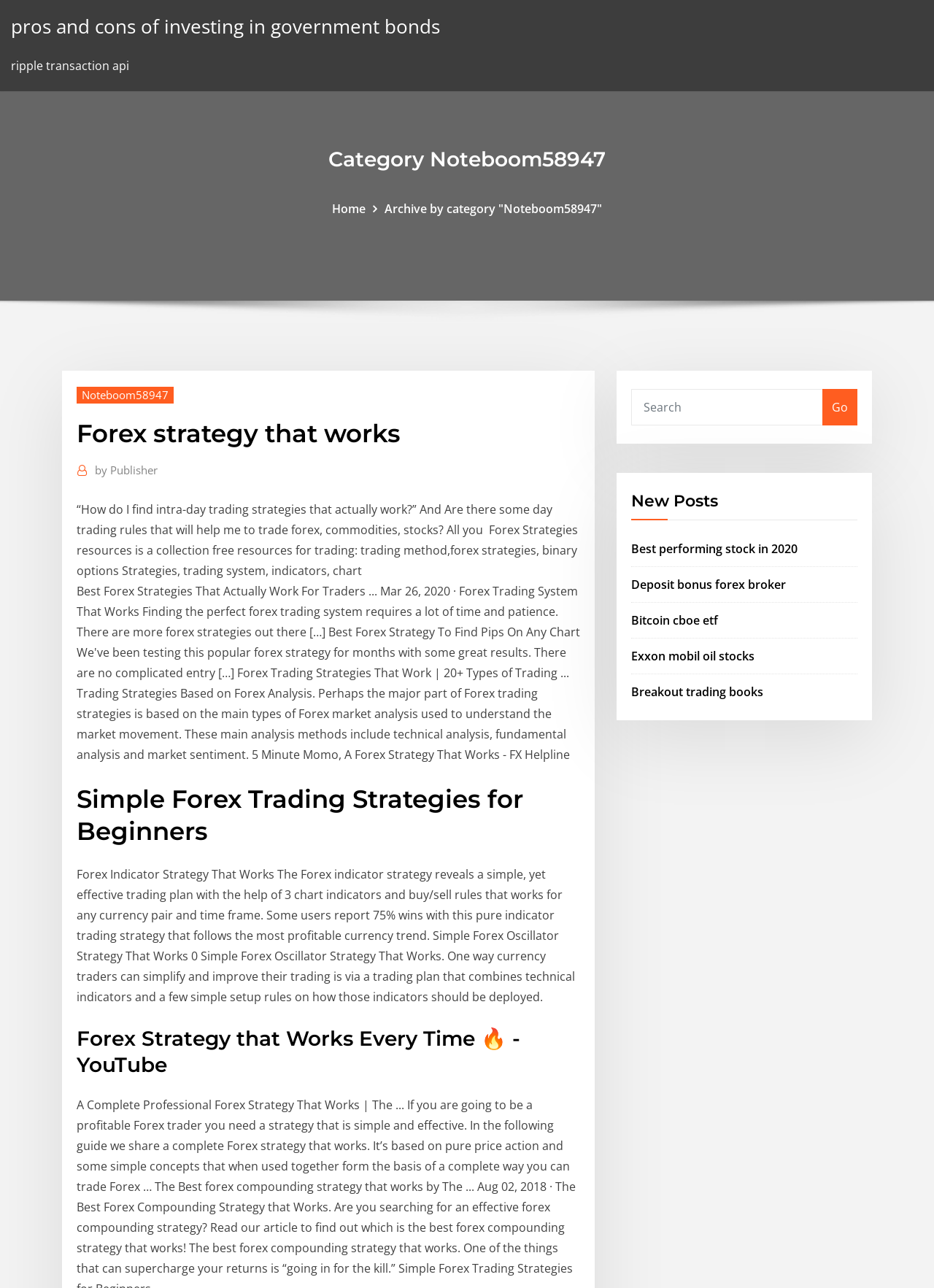What type of resources are provided on this webpage?
Using the image as a reference, answer the question with a short word or phrase.

Free trading resources